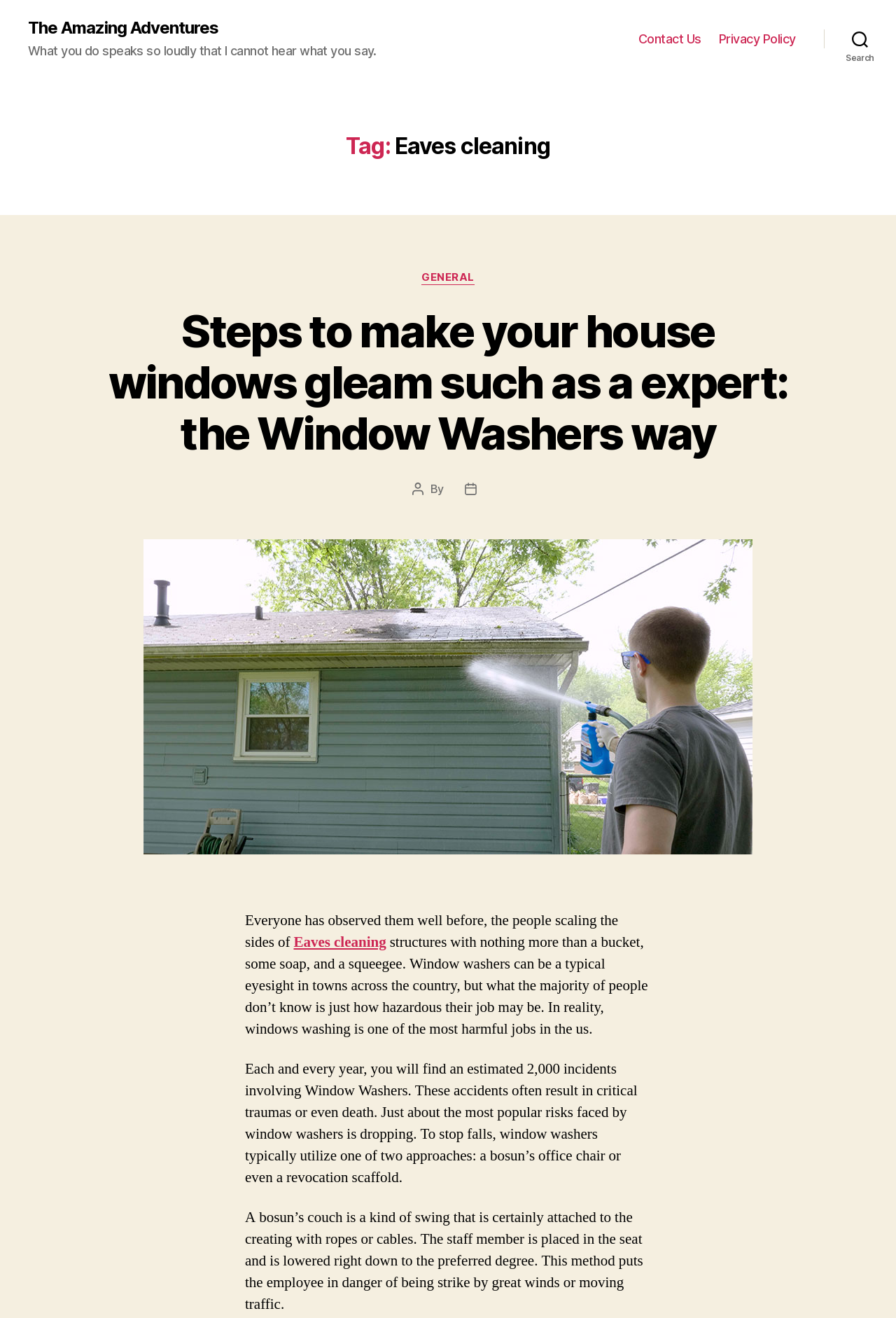Provide your answer to the question using just one word or phrase: What is the topic of the article 'Steps to make your house windows gleam like a expert: the Window Washers way'?

Window cleaning